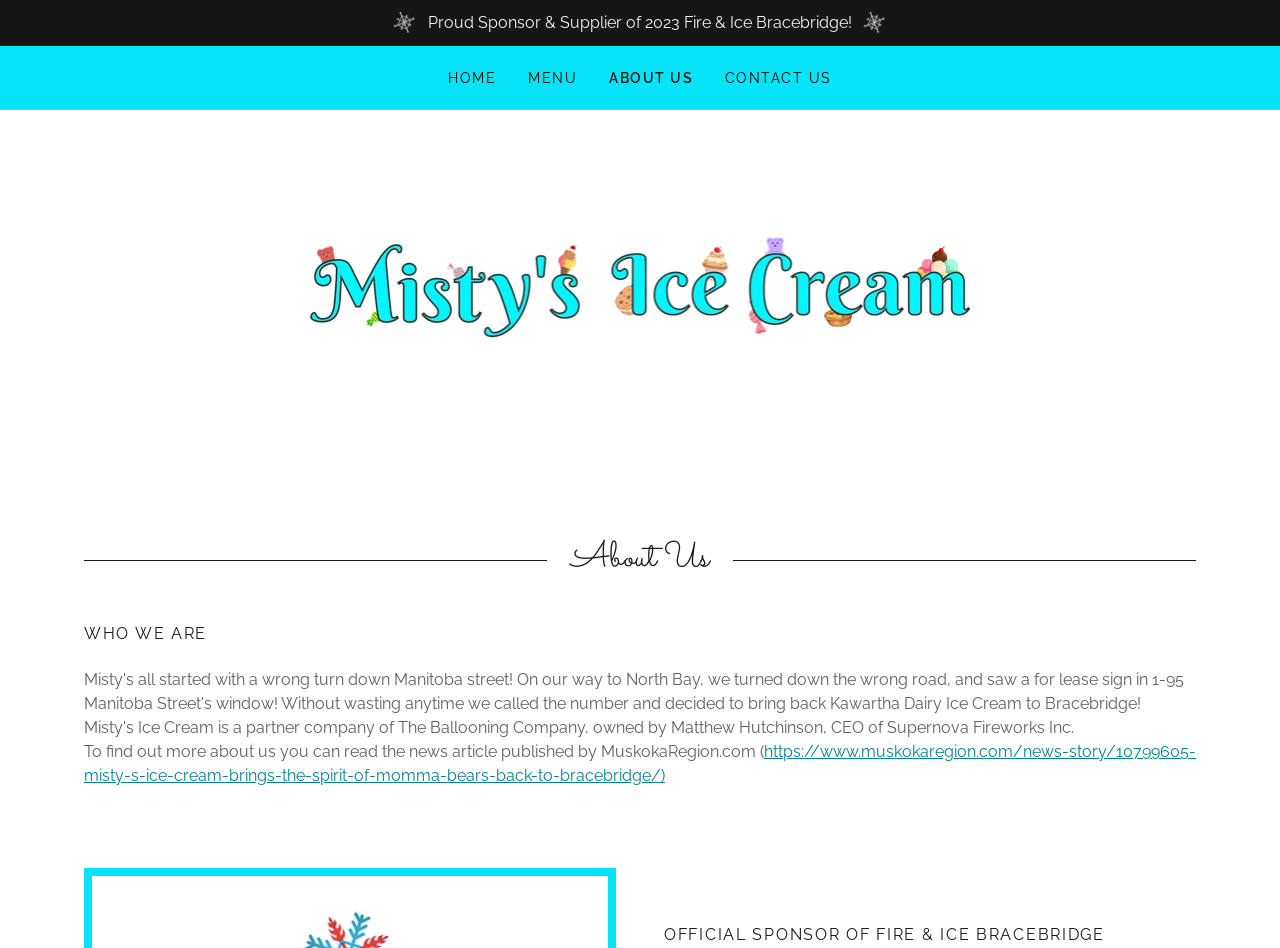Please specify the bounding box coordinates in the format (top-left x, top-left y, bottom-right x, bottom-right y), with all values as floating point numbers between 0 and 1. Identify the bounding box of the UI element described by: Contact Us

[0.562, 0.063, 0.655, 0.101]